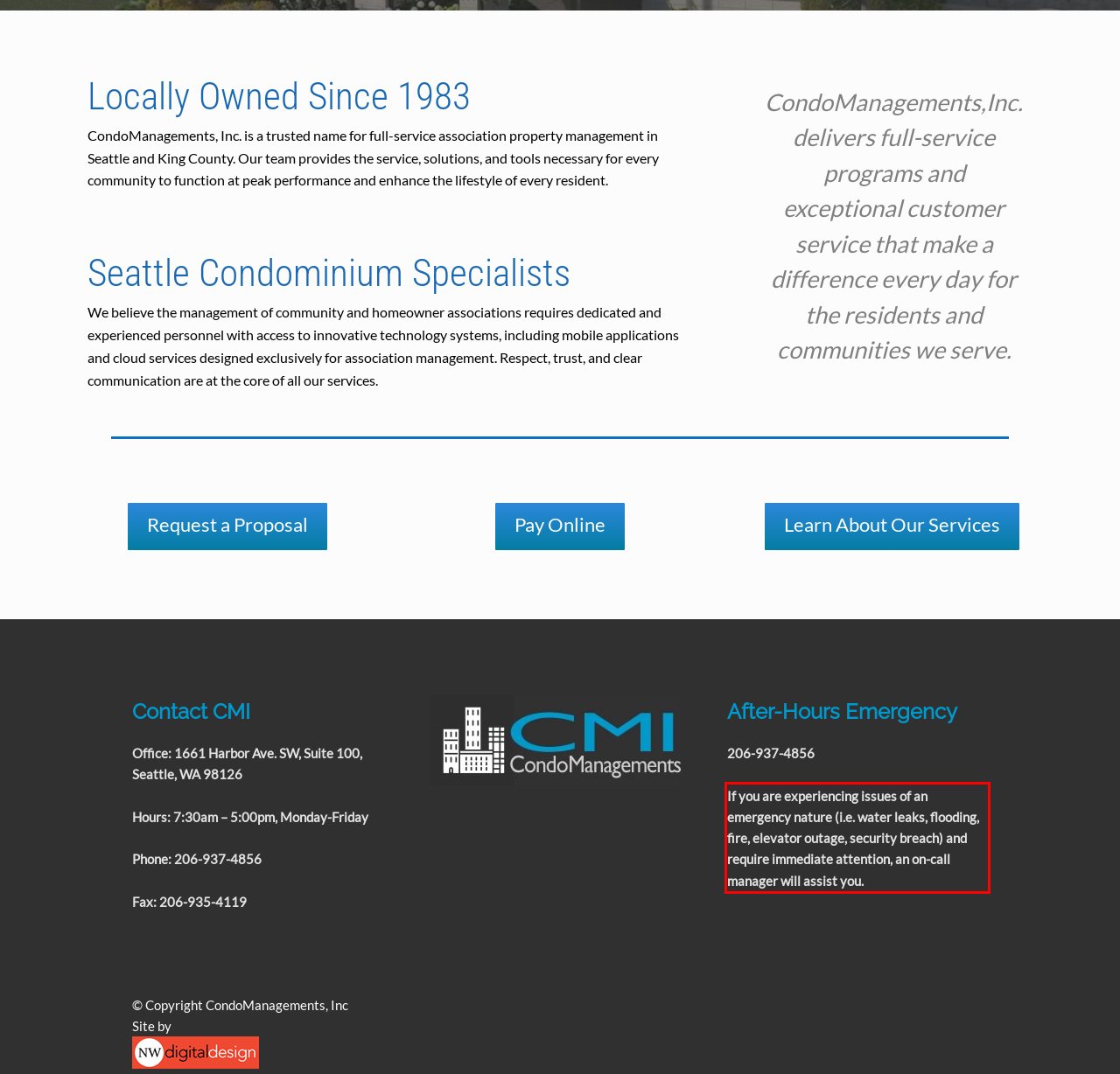Given the screenshot of a webpage, identify the red rectangle bounding box and recognize the text content inside it, generating the extracted text.

If you are experiencing issues of an emergency nature (i.e. water leaks, flooding, fire, elevator outage, security breach) and require immediate attention, an on-call manager will assist you.